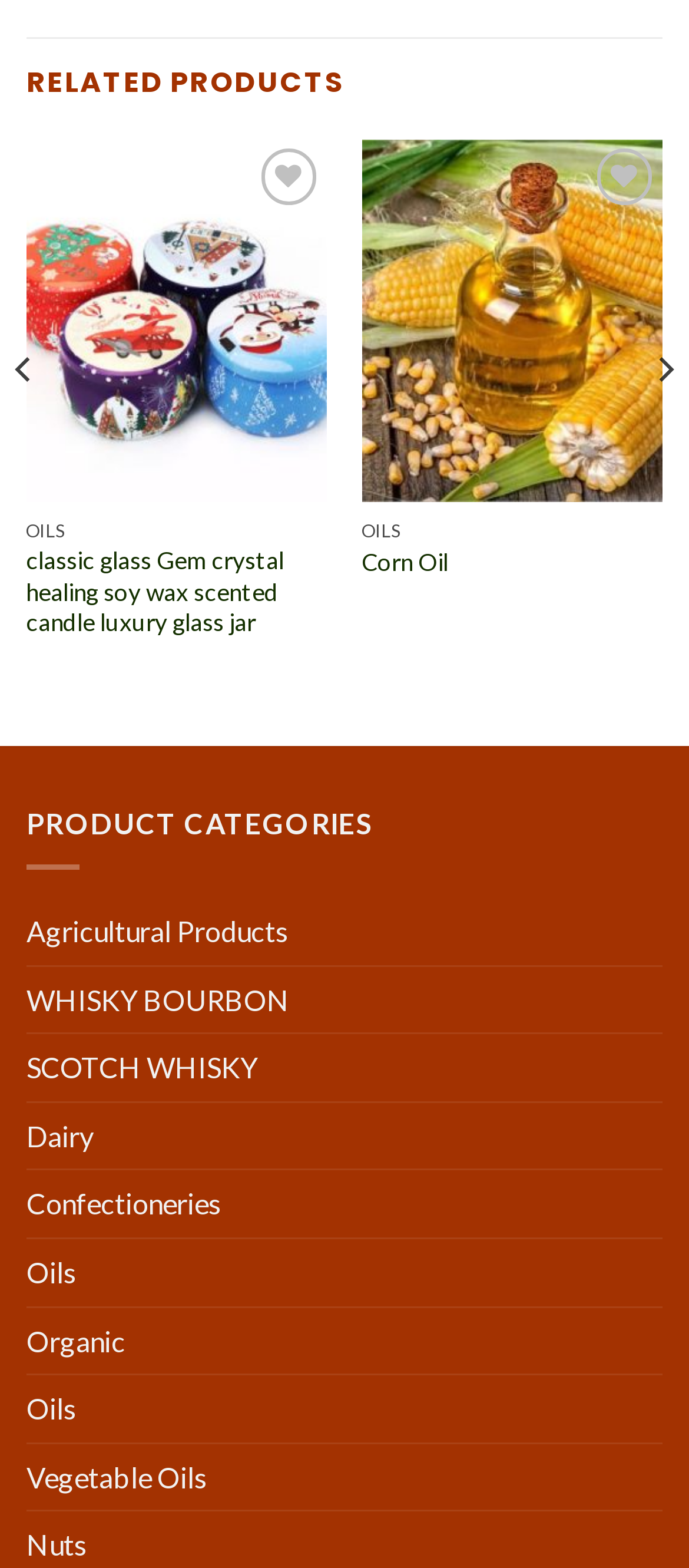What is the category of the product 'classic glass Gem crystal healing soy wax scented candle luxury glass jar'?
Based on the image content, provide your answer in one word or a short phrase.

Oils